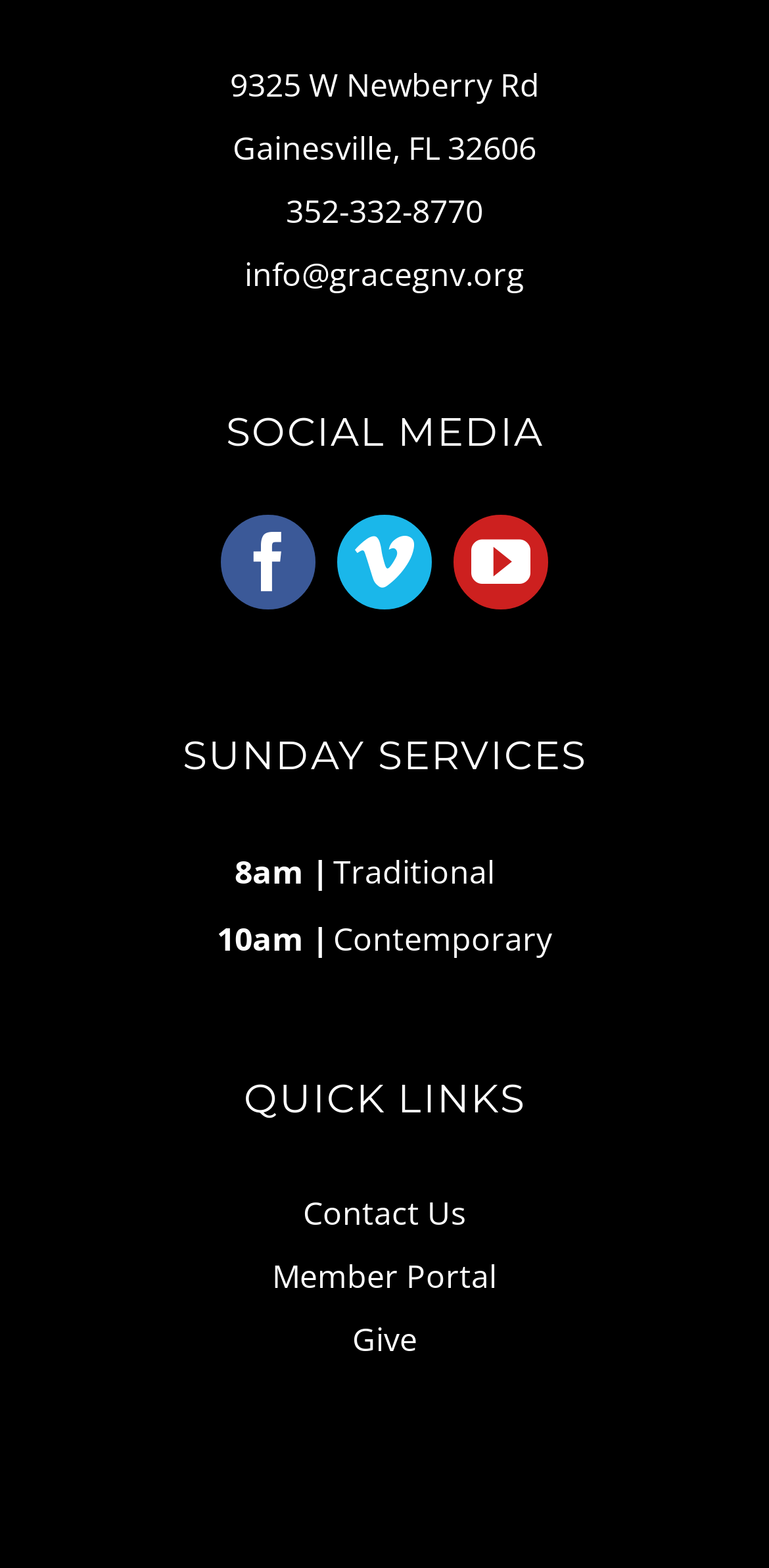Refer to the screenshot and give an in-depth answer to this question: How many quick links are provided?

I counted the number of link elements under the 'QUICK LINKS' heading, which are Contact Us, Member Portal, and Give, to get the total number of quick links provided.